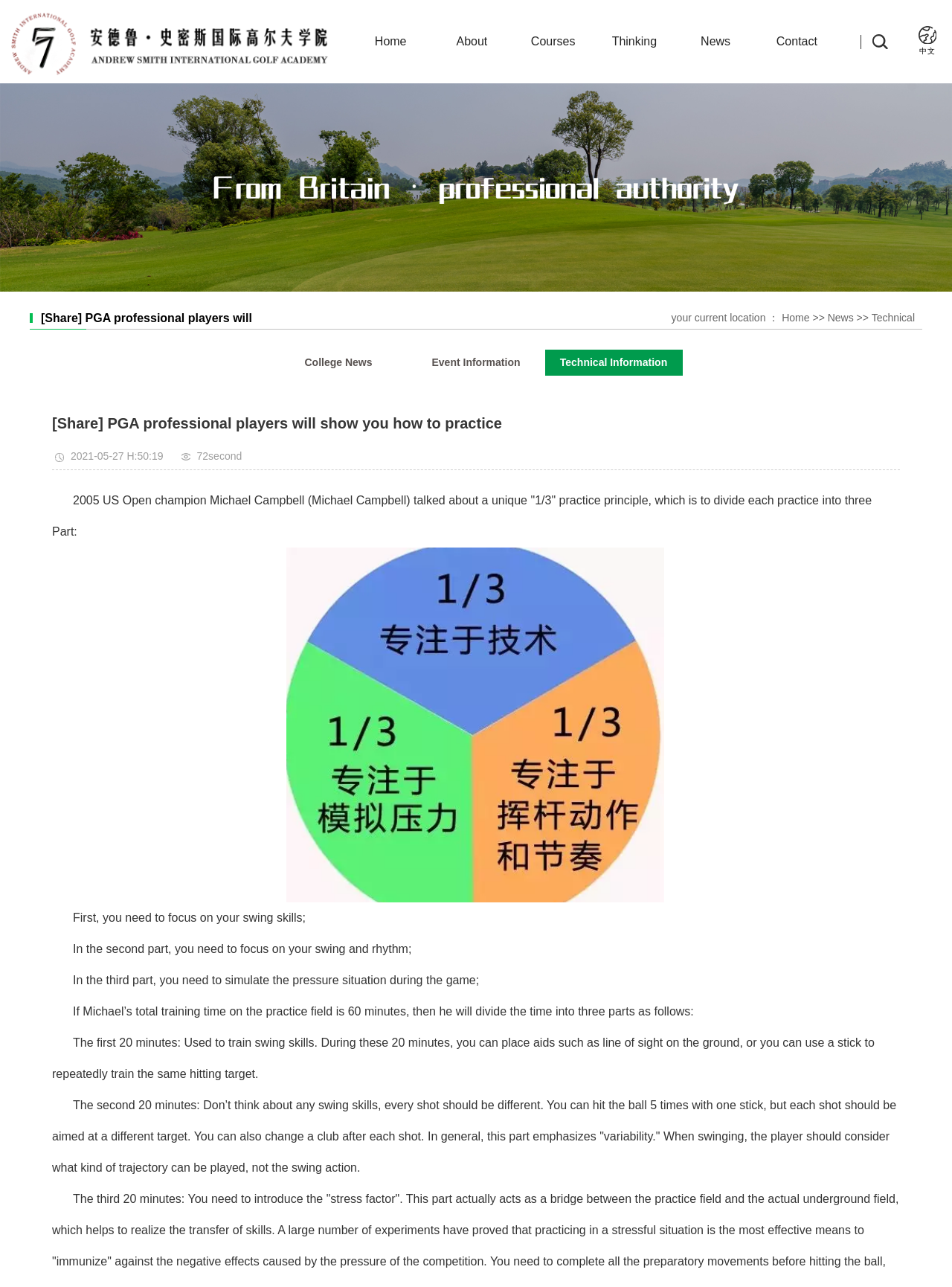Determine the bounding box coordinates for the area that needs to be clicked to fulfill this task: "Click the 'Home' link". The coordinates must be given as four float numbers between 0 and 1, i.e., [left, top, right, bottom].

[0.368, 0.0, 0.453, 0.065]